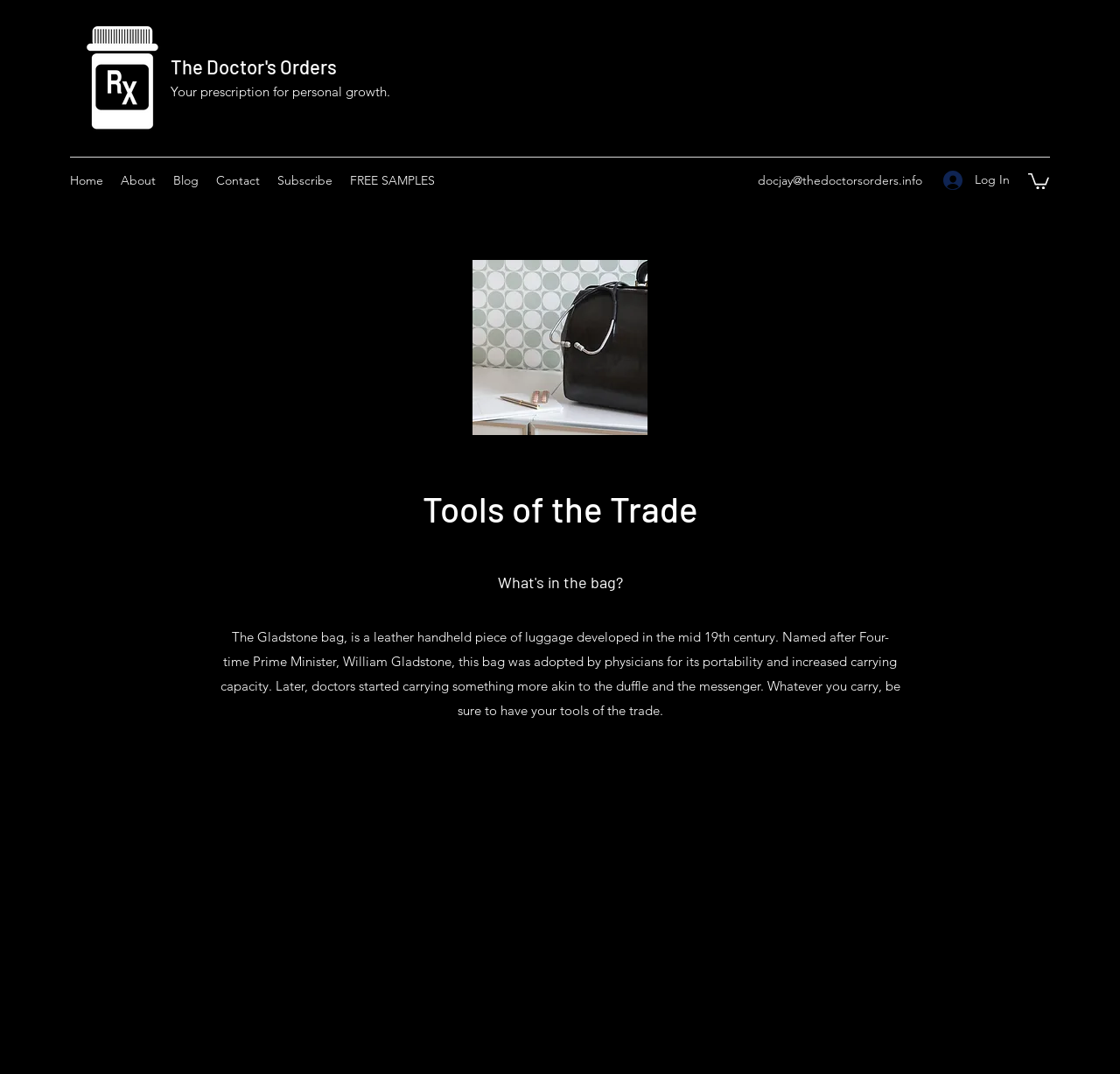Provide the bounding box coordinates of the section that needs to be clicked to accomplish the following instruction: "Click the logo."

[0.062, 0.024, 0.156, 0.122]